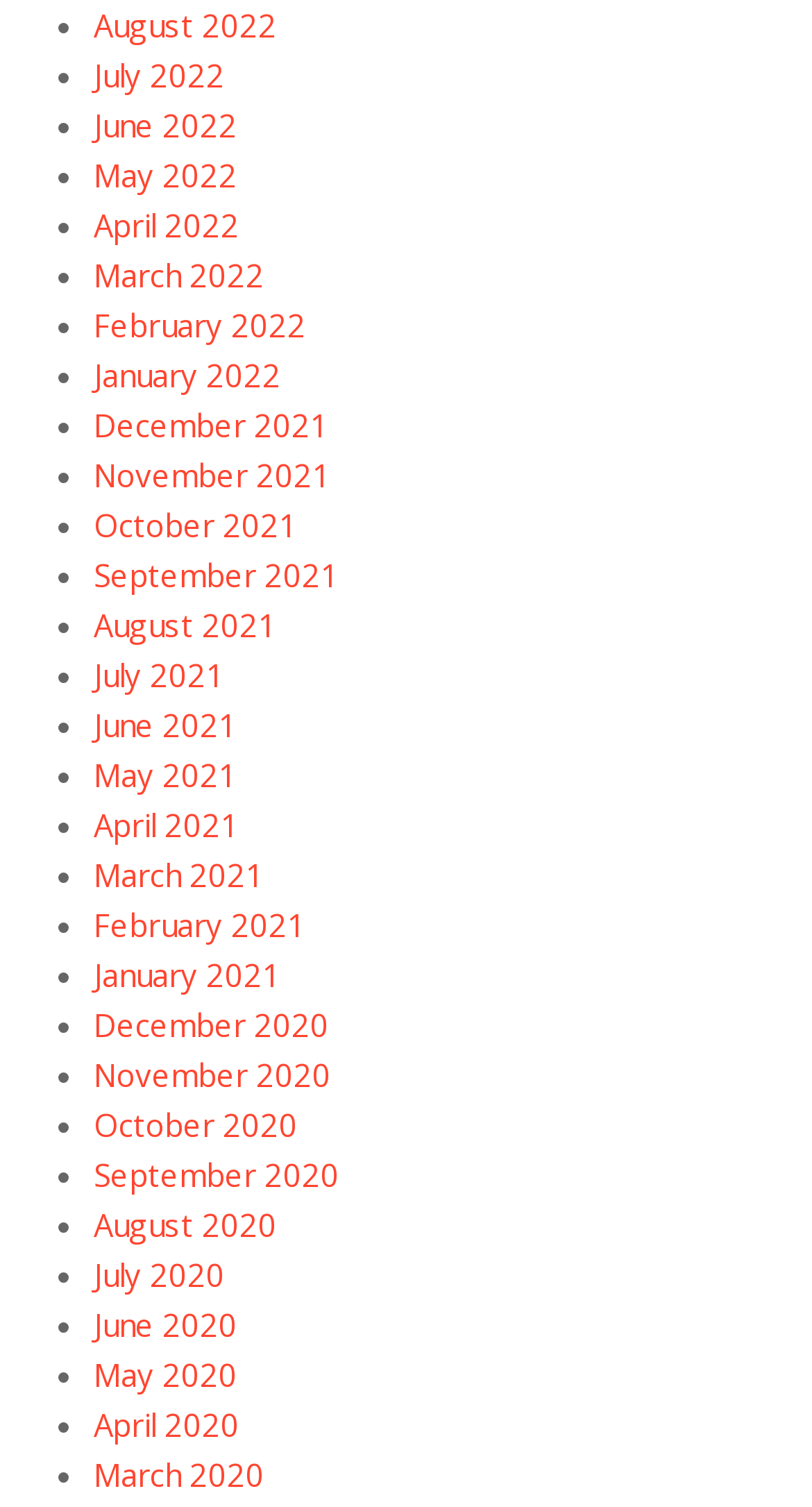Please specify the bounding box coordinates of the clickable region to carry out the following instruction: "View January 2021". The coordinates should be four float numbers between 0 and 1, in the format [left, top, right, bottom].

[0.115, 0.633, 0.346, 0.661]